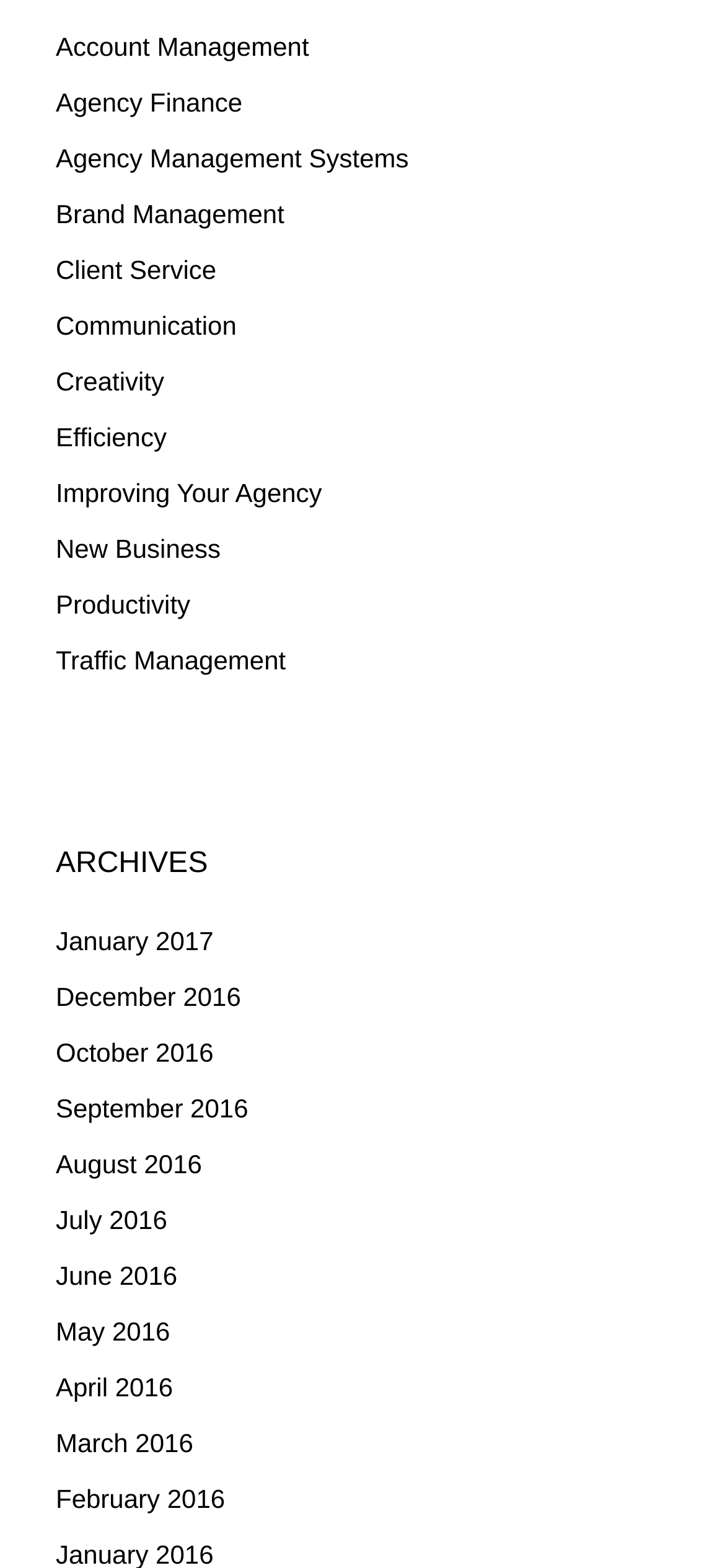What is the last link on the webpage?
Examine the image and give a concise answer in one word or a short phrase.

February 2016